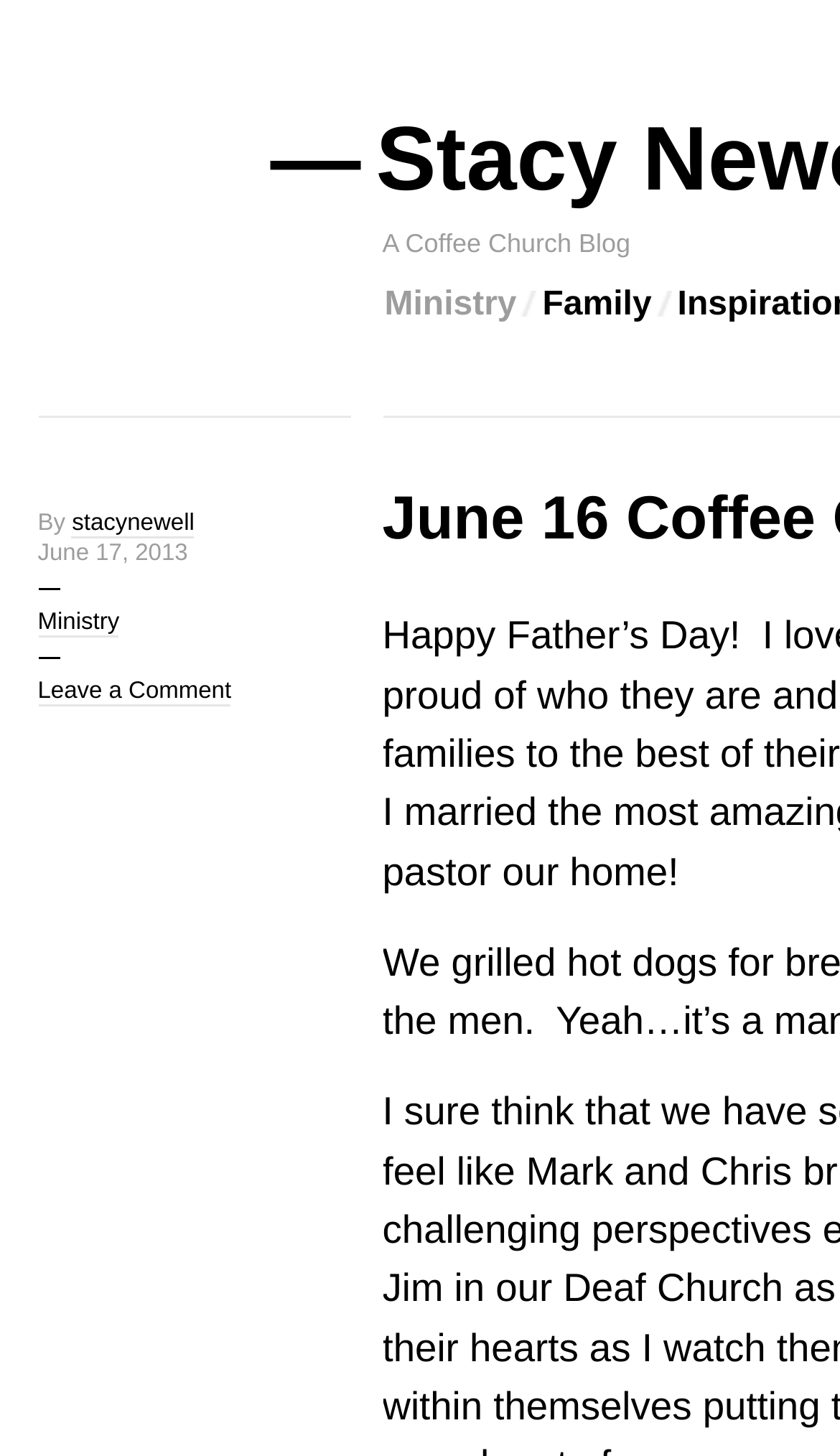Give a one-word or phrase response to the following question: Who is the author of the content?

Stacy Newell